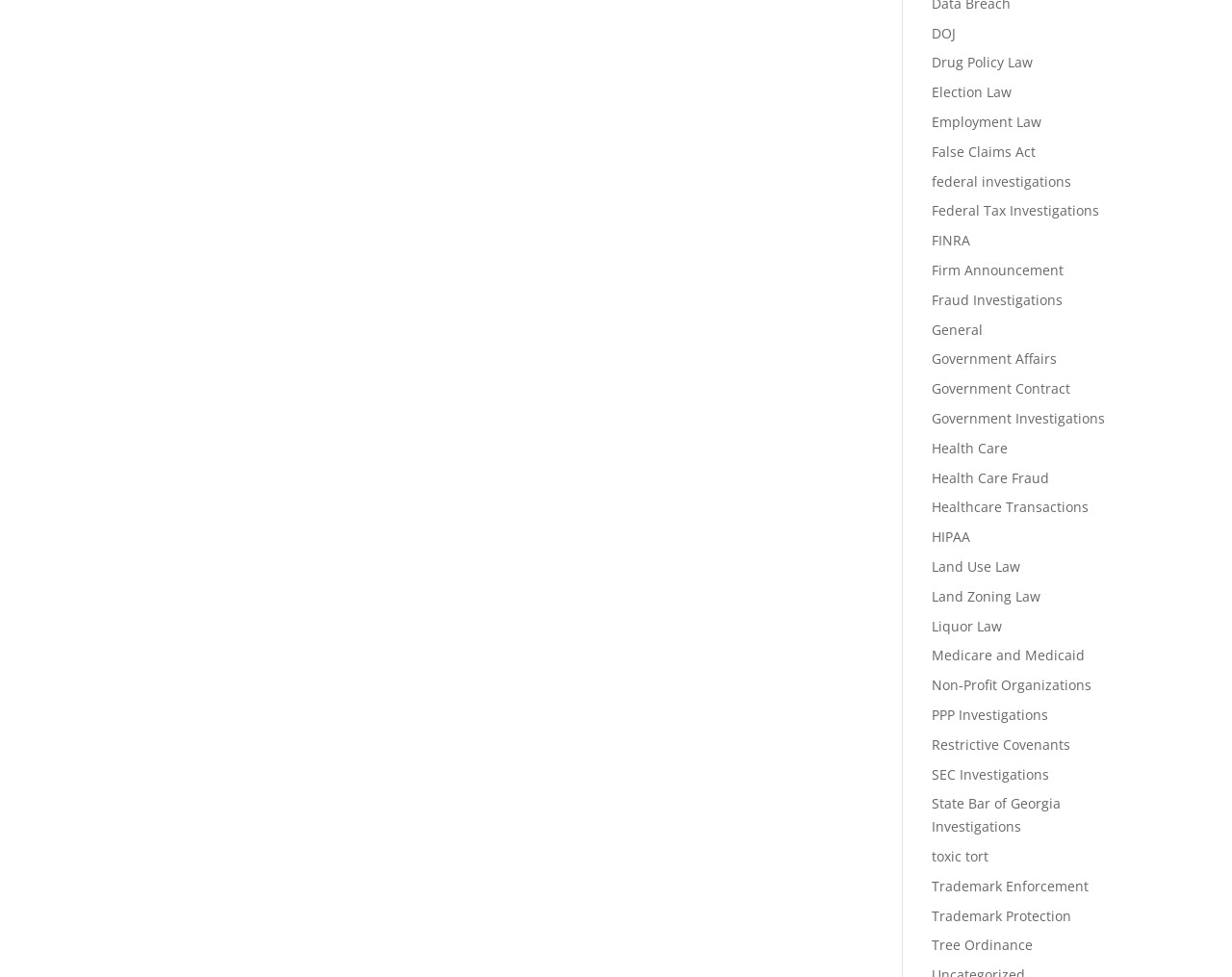Please determine the bounding box coordinates of the element to click in order to execute the following instruction: "Explore the topic of Employment Law". The coordinates should be four float numbers between 0 and 1, specified as [left, top, right, bottom].

[0.756, 0.115, 0.845, 0.134]